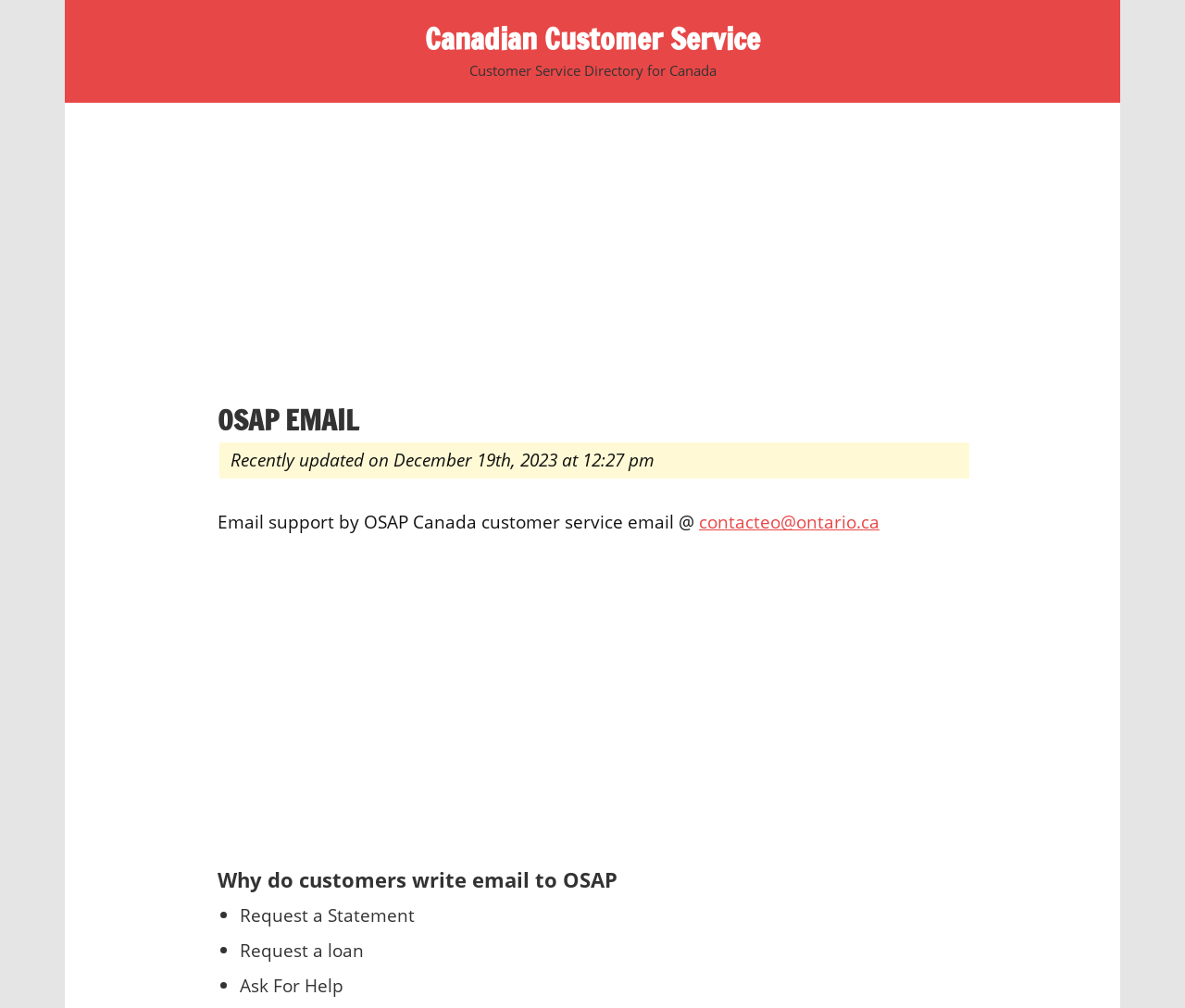Articulate a detailed summary of the webpage's content and design.

The webpage is about OSAP Email Service, providing a way to contact OSAP Canada via customer email support. At the top, there is a link to "Canadian Customer Service" followed by a static text "Customer Service Directory for Canada". Below this, there is a section with a heading "OSAP EMAIL" and a subheading "Recently updated on December 19th, 2023 at 12:27 pm". 

To the right of the subheading, there is a static text "Email support by OSAP Canada customer service email @" followed by a link to "contacteo@ontario.ca". 

Further down, there is a section with a heading "Why do customers write email to OSAP" and a list of reasons, including "Request a Statement", "Request a loan", and "Ask For Help", each preceded by a bullet point. 

There are two advertisements, one above the "OSAP EMAIL" section and another below the list of reasons, taking up a significant portion of the page.